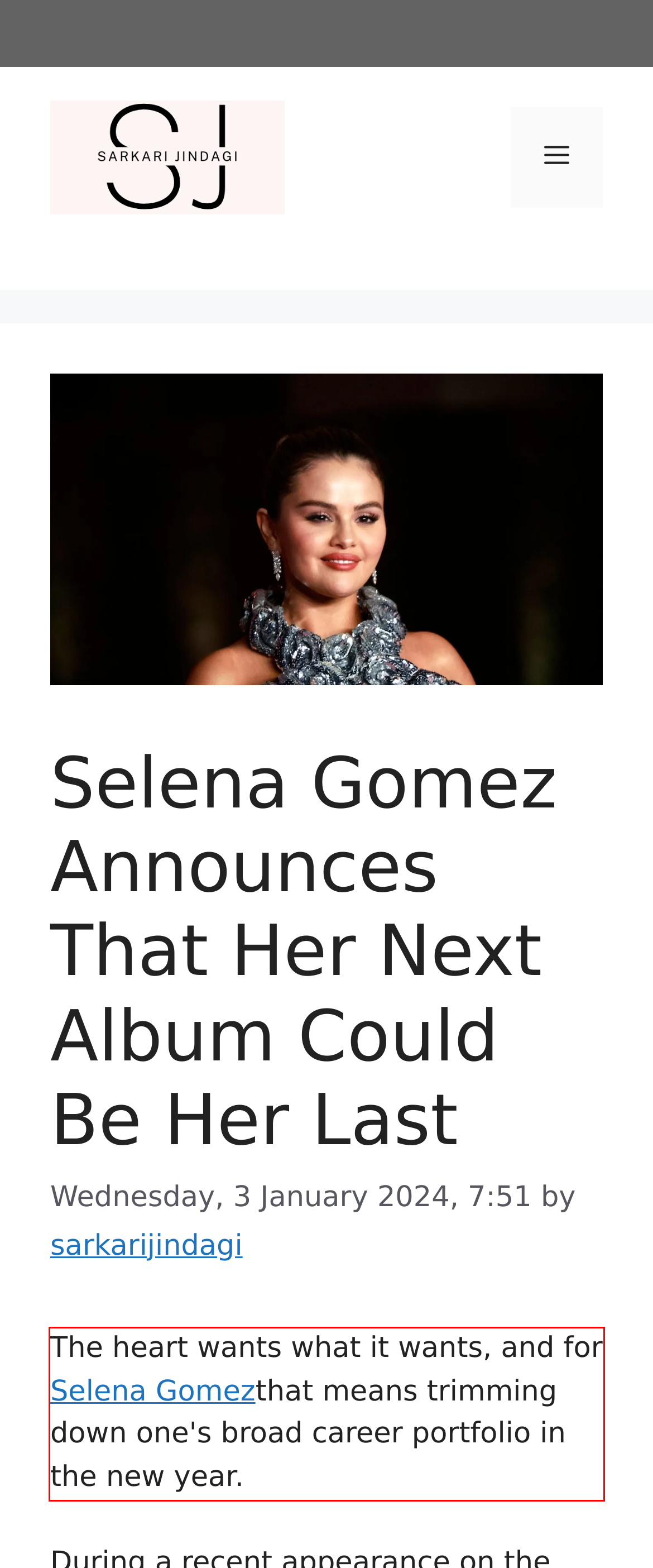Examine the screenshot of the webpage, locate the red bounding box, and generate the text contained within it.

The heart wants what it wants, and for Selena Gomezthat means trimming down one's broad career portfolio in the new year.